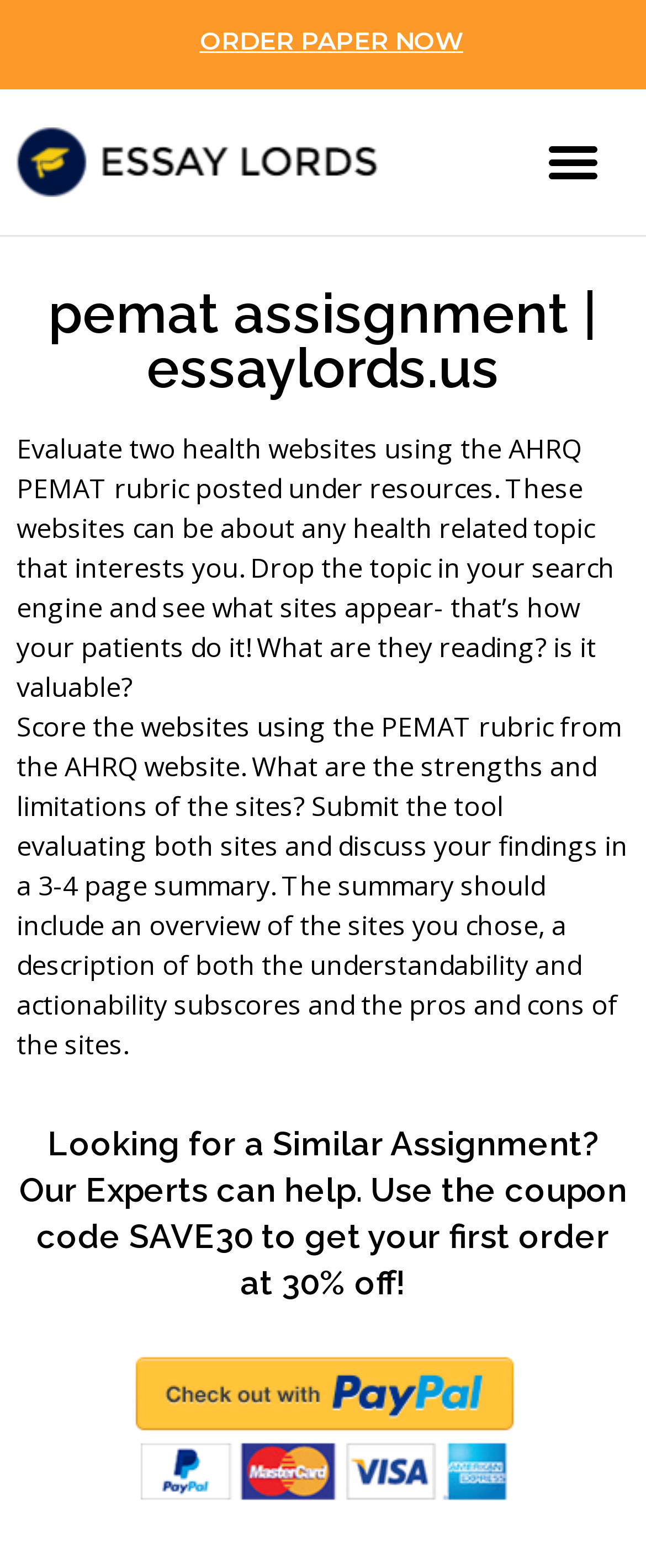Give the bounding box coordinates for the element described by: "Kranzle Pressure Washers".

None